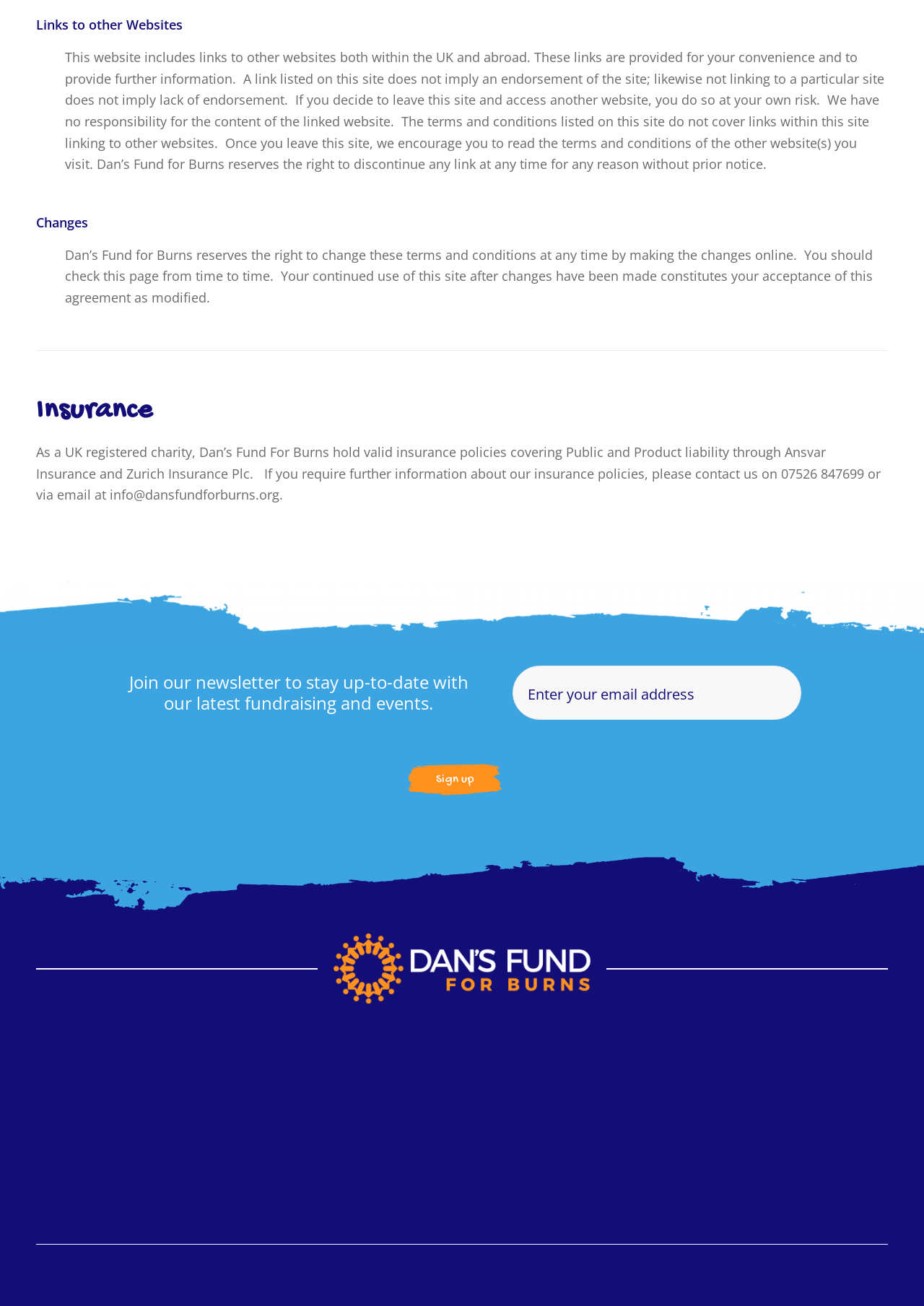Respond concisely with one word or phrase to the following query:
What is the name of the charity?

Dan's Fund For Burns